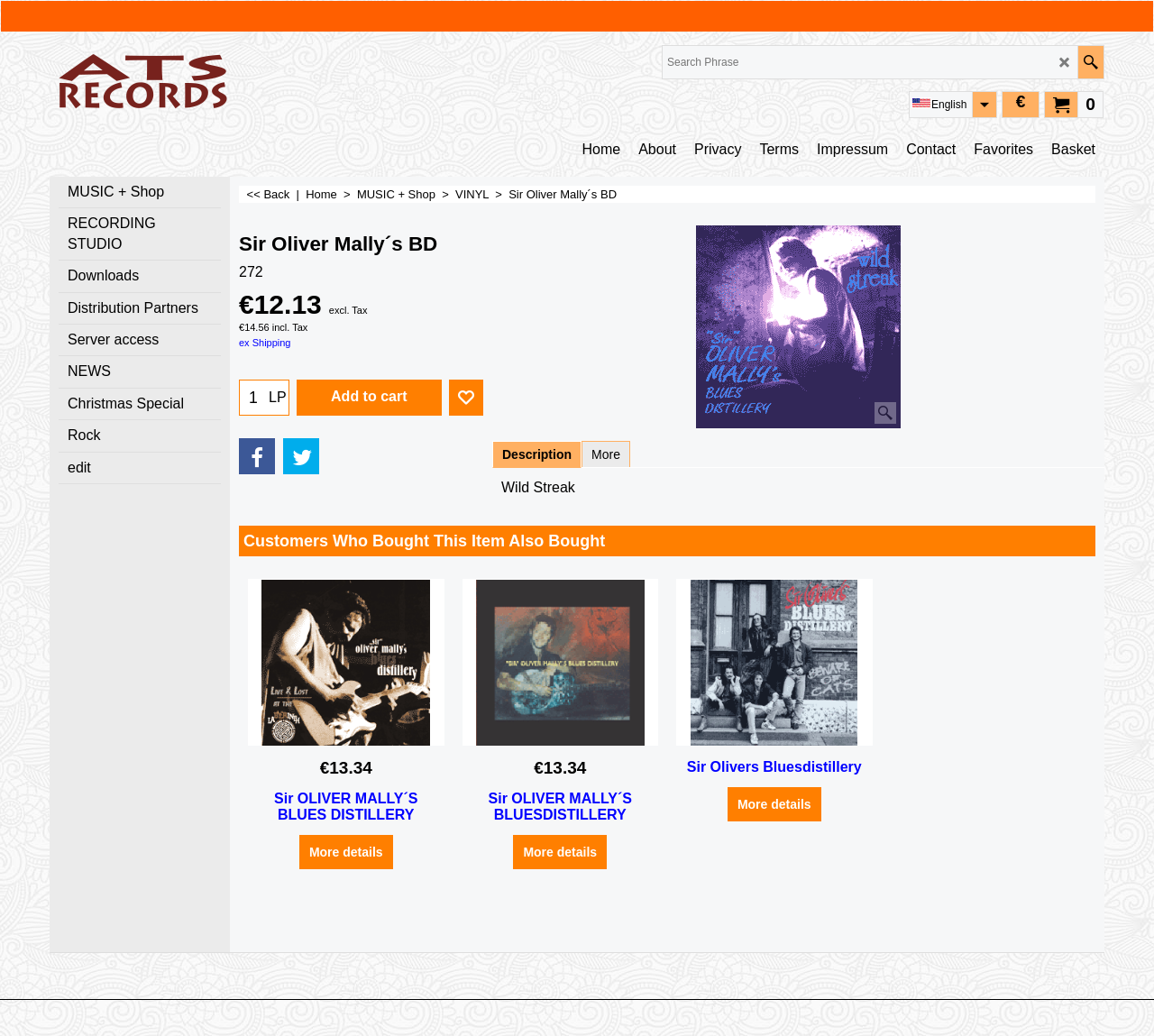Specify the bounding box coordinates of the area to click in order to execute this command: 'View music and shop'. The coordinates should consist of four float numbers ranging from 0 to 1, and should be formatted as [left, top, right, bottom].

[0.051, 0.171, 0.191, 0.201]